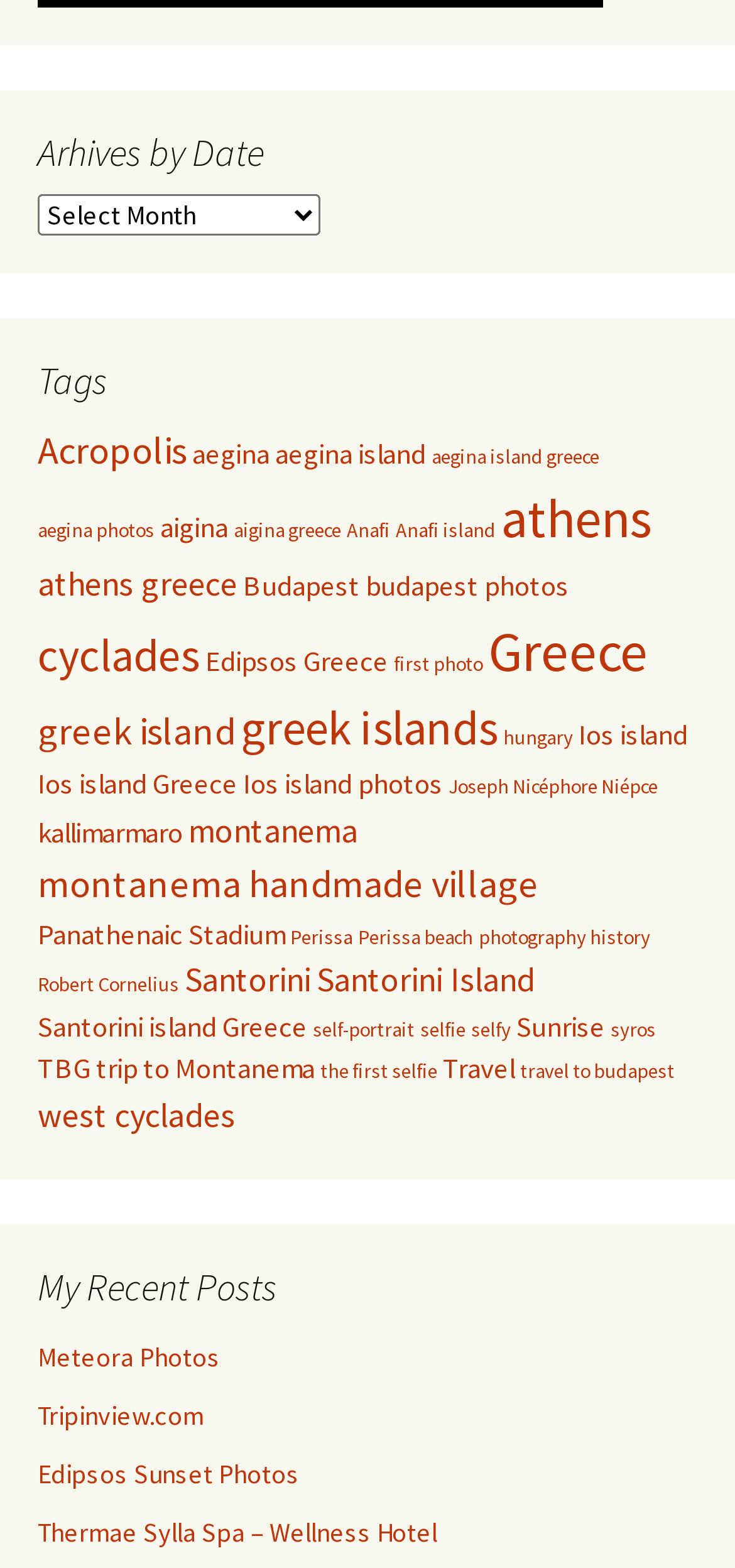What is the theme of the website? Refer to the image and provide a one-word or short phrase answer.

Travel